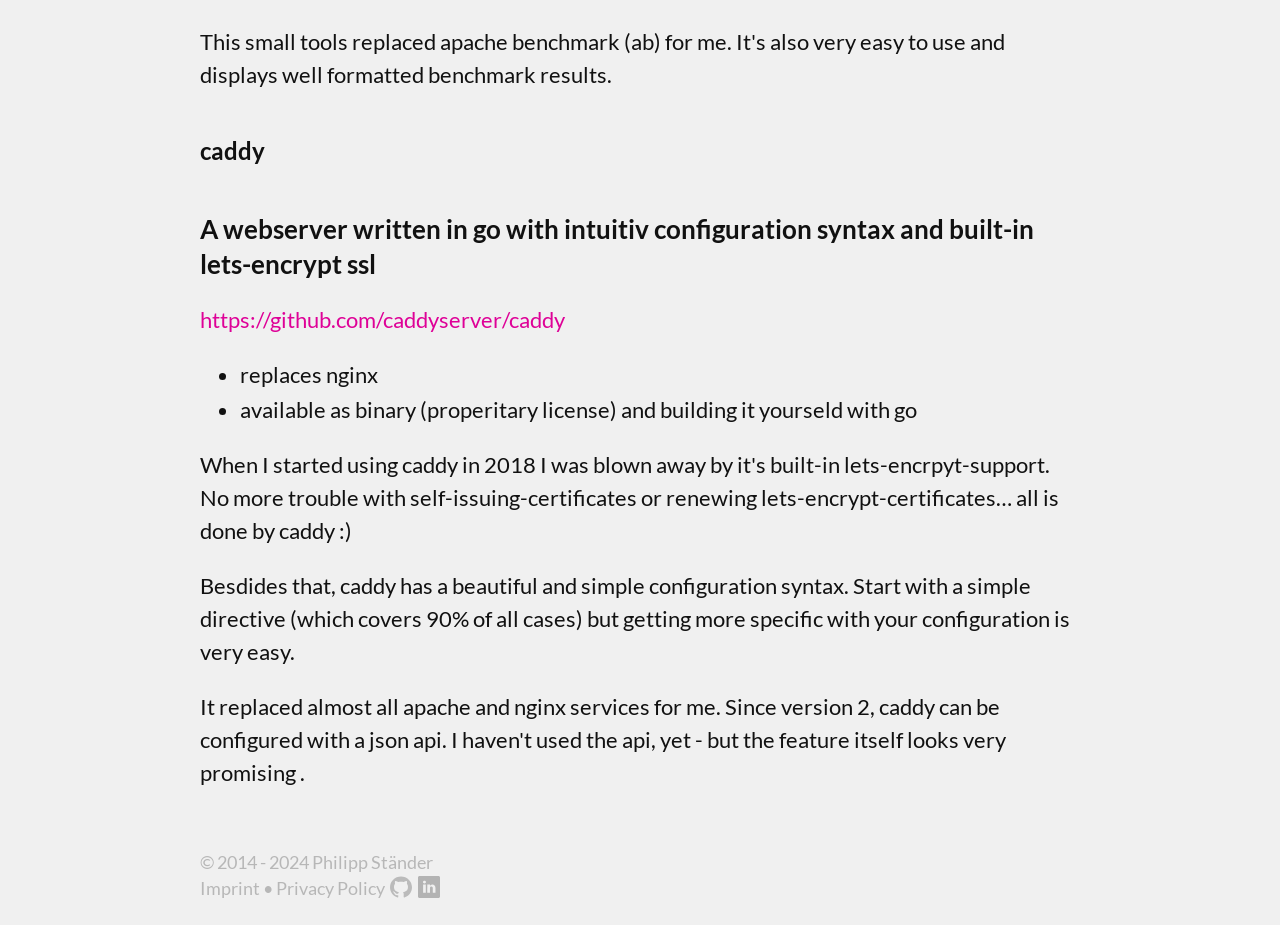Review the image closely and give a comprehensive answer to the question: Who is the copyright holder of the webpage?

The answer can be found in the footer section of the webpage, which says '© 2014 - 2024 Philipp Ständer'. This indicates that Philipp Ständer is the copyright holder of the webpage.